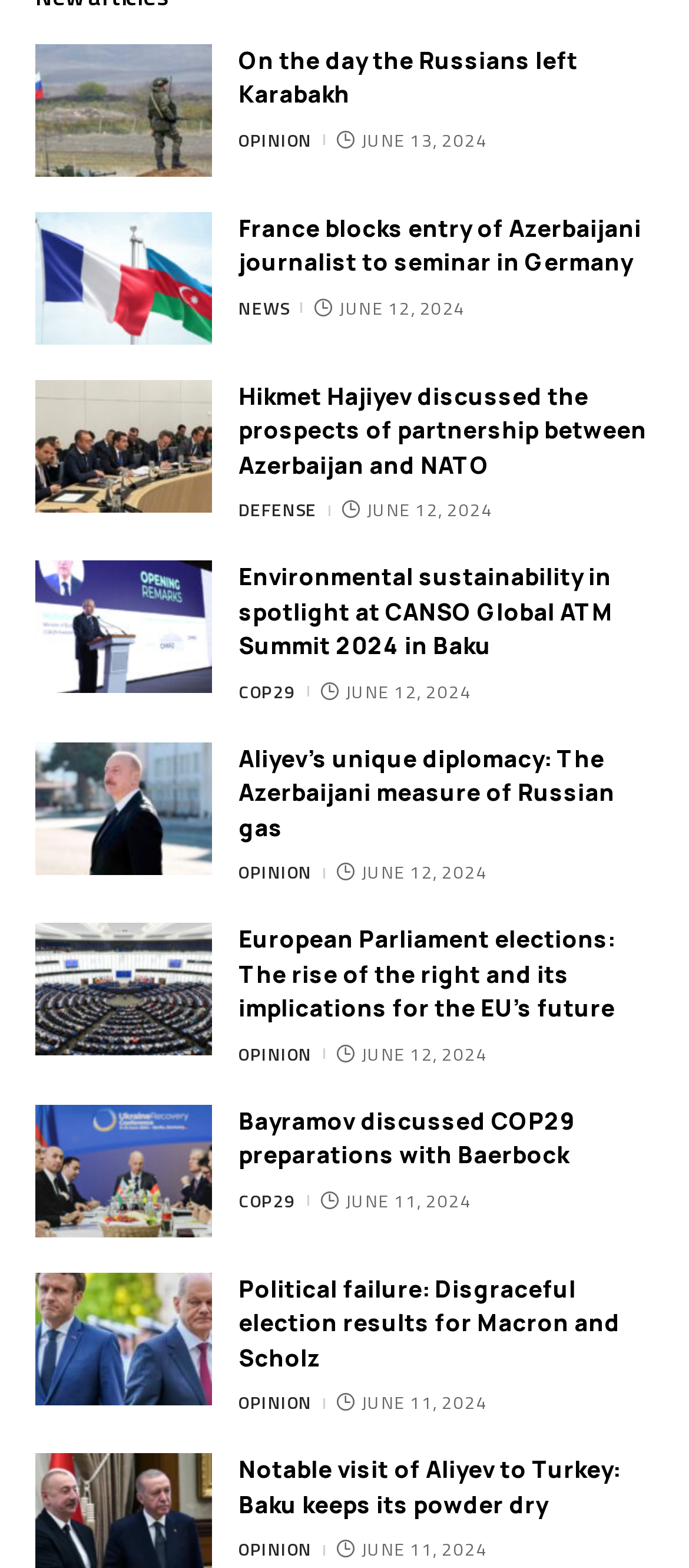What is the date of the most recent news article?
Offer a detailed and exhaustive answer to the question.

By examining the timestamps associated with each news article, I can see that the most recent article has a timestamp of JUNE 13, 2024, indicating that it is the most recent news article on the webpage.